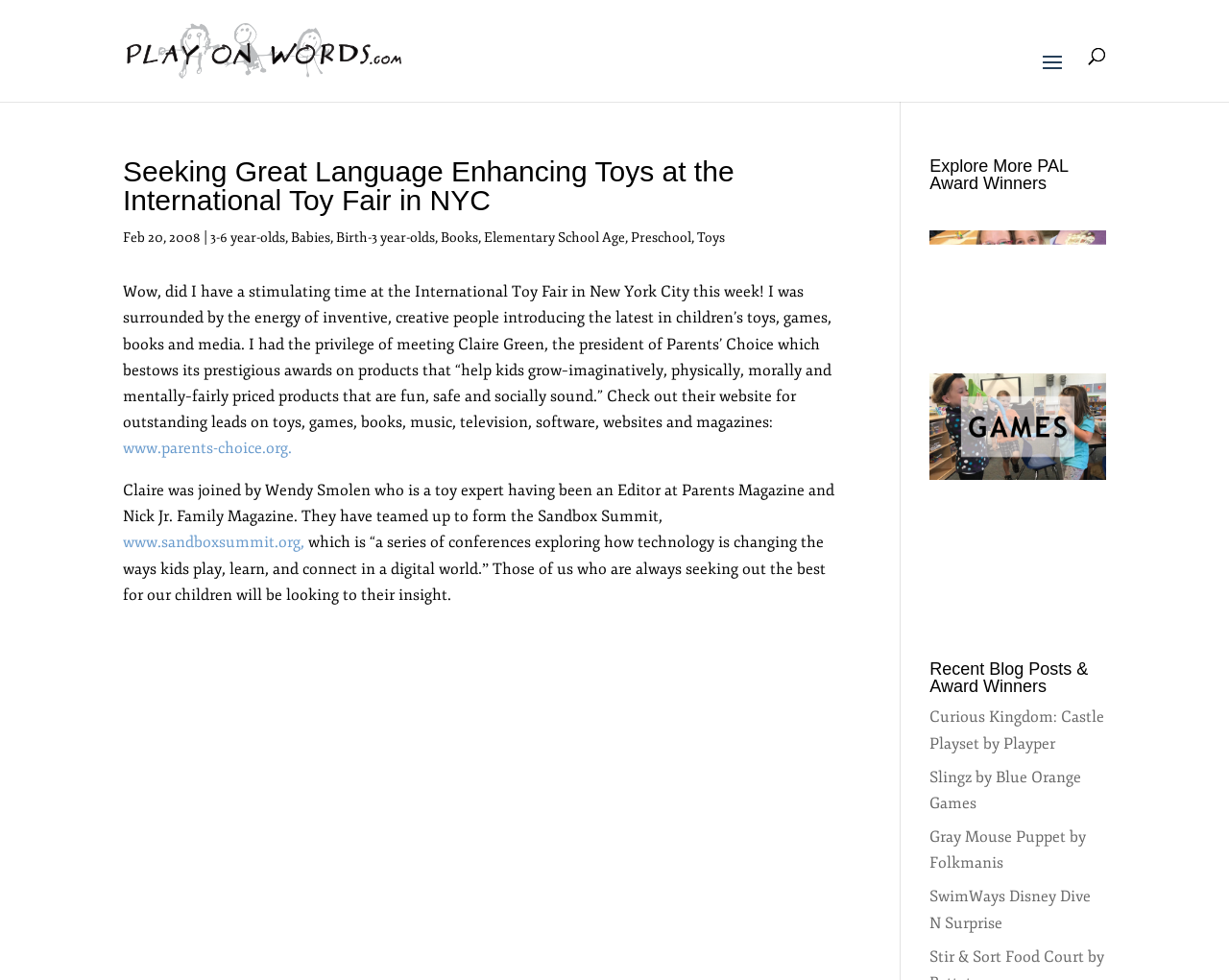Based on the image, please elaborate on the answer to the following question:
How many categories of award winners are there?

There are three categories of award winners mentioned on the webpage, which are 'toys award winners', 'games award winners', and 'books media award winners'. These categories can be found in the 'Explore More PAL Award Winners' section.